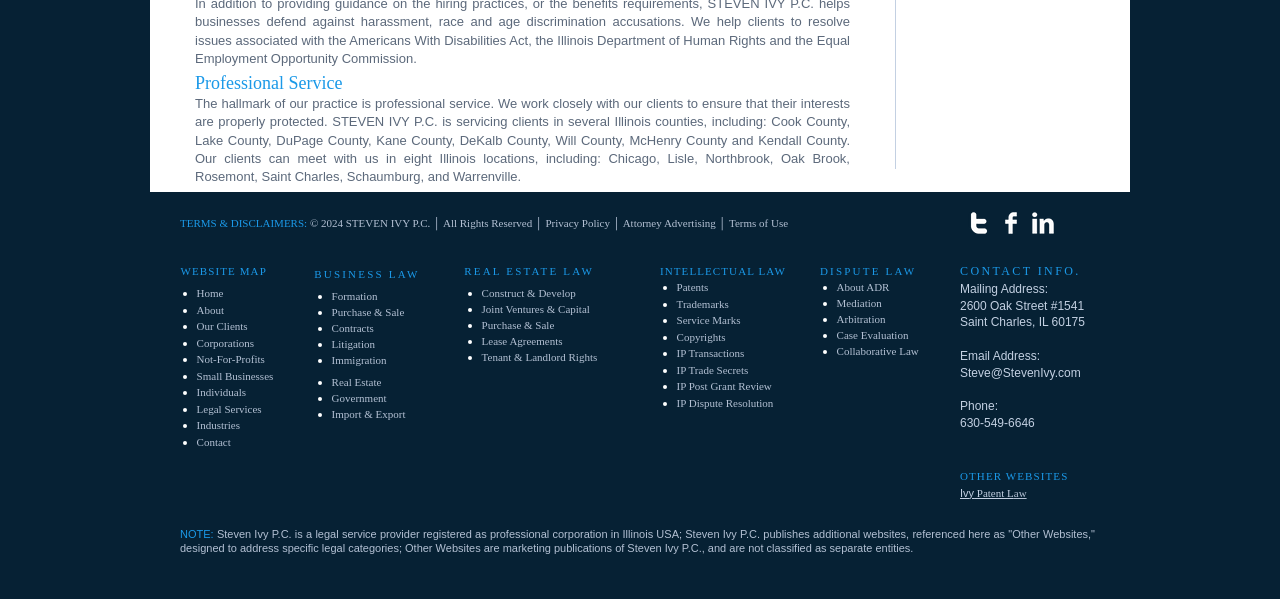Please indicate the bounding box coordinates for the clickable area to complete the following task: "Explore Intellectual Law". The coordinates should be specified as four float numbers between 0 and 1, i.e., [left, top, right, bottom].

[0.516, 0.442, 0.614, 0.462]